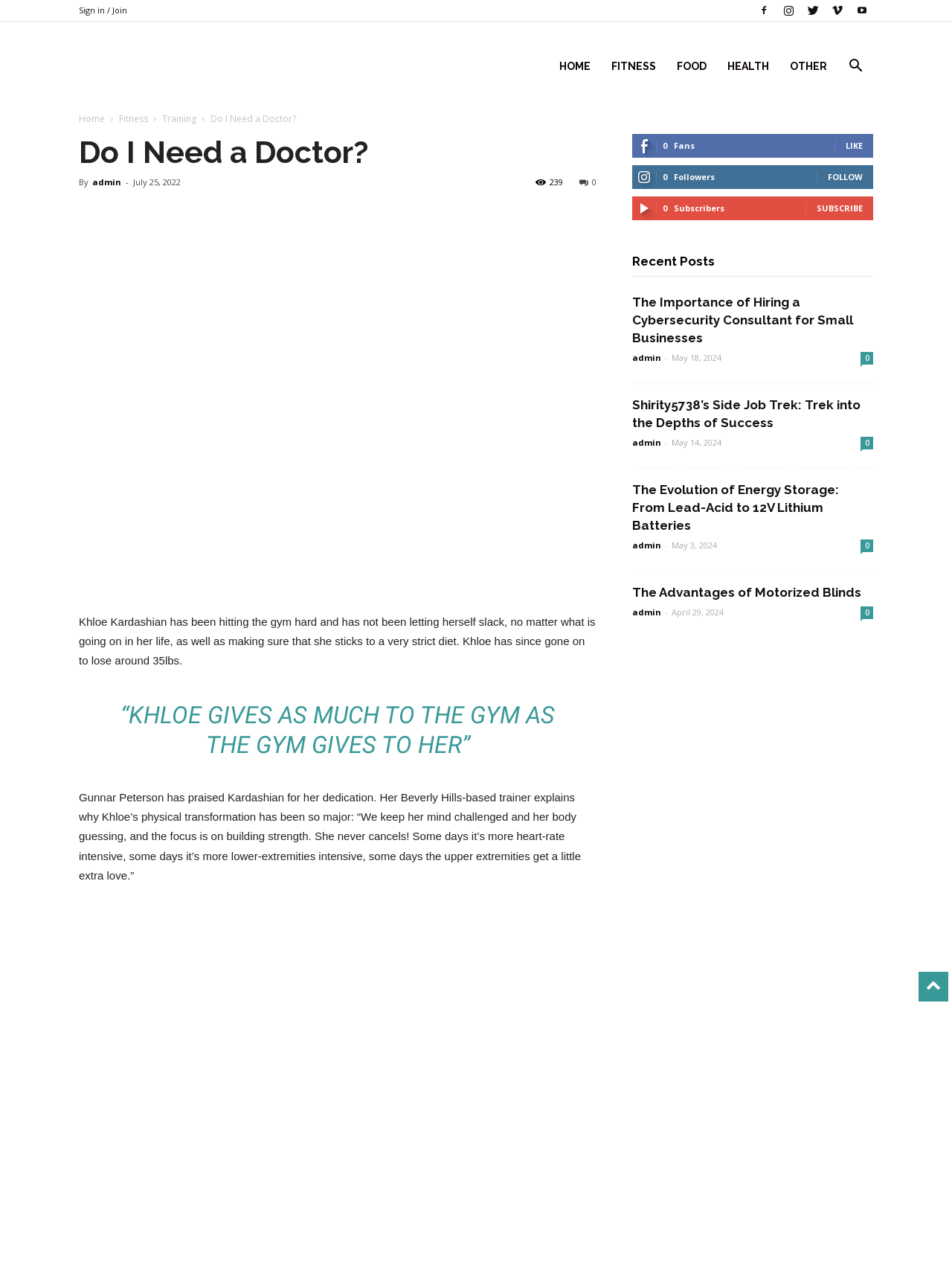Give a comprehensive overview of the webpage, including key elements.

The webpage is an article page from Pure Magzine, with the title "Do I Need a Doctor?" at the top. Below the title, there is a header section with links to "HOME", "FITNESS", "FOOD", "HEALTH", and "OTHER" categories. 

To the top right, there are social media links and a button with an icon. Below the header section, there is a main content area with an article about Khloe Kardashian's fitness journey. The article has a heading, a brief introduction, and a blockquote with a quote about Khloe's dedication to the gym. 

The article also includes a section with a large image, and a paragraph of text describing Khloe's physical transformation. Below the article, there is a section with links to recent posts, including "The Importance of Hiring a Cybersecurity Consultant for Small Businesses", "Shirity5738’s Side Job Trek: Trek into the Depths of Success", "The Evolution of Energy Storage: From Lead-Acid to 12V Lithium Batteries", and "The Advantages of Motorized Blinds". Each recent post has a link to the full article, the author's name, and the date it was published. 

To the right of the main content area, there is a sidebar with information about fans, followers, and subscribers, as well as links to like, follow, and subscribe.